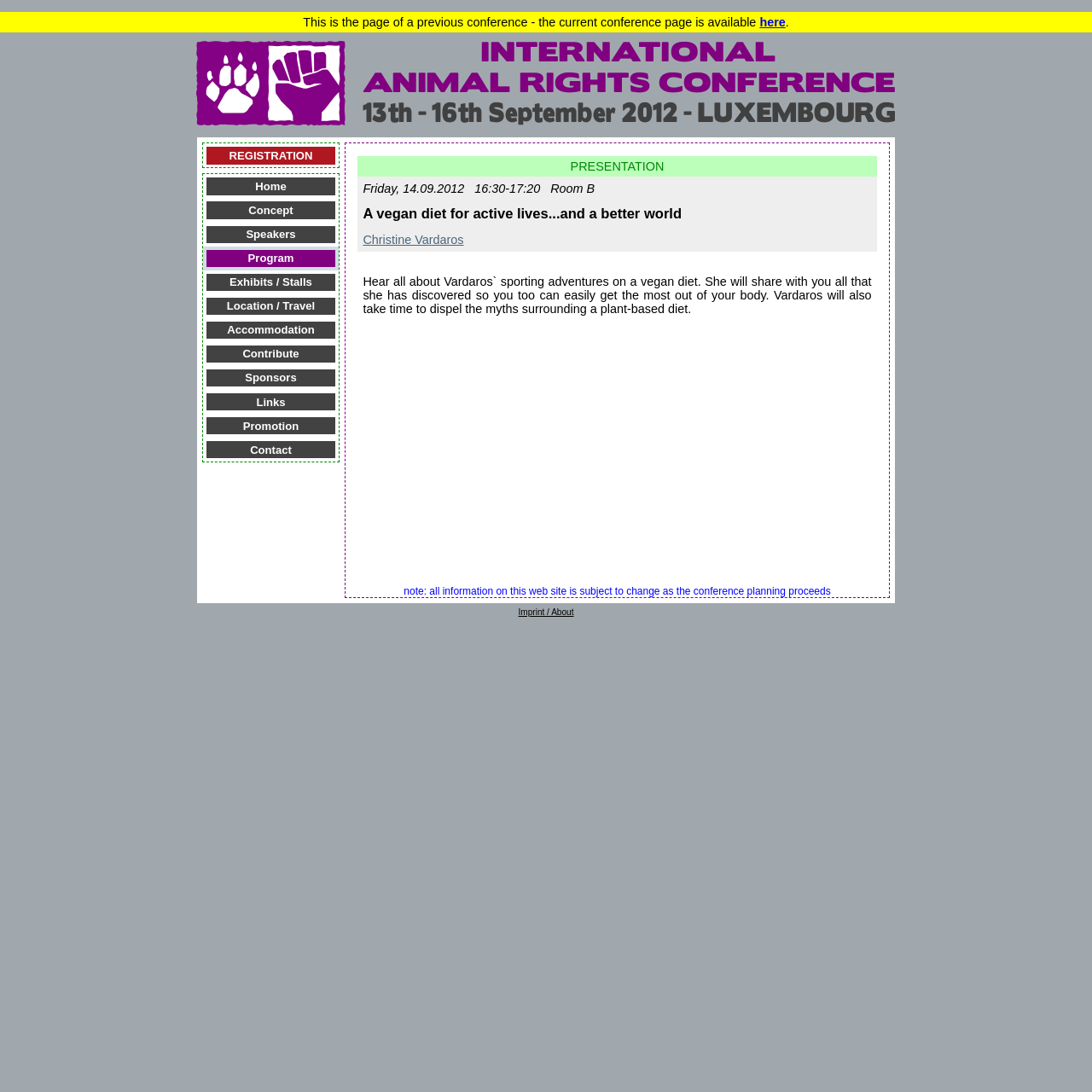Specify the bounding box coordinates of the element's region that should be clicked to achieve the following instruction: "Register for the conference". The bounding box coordinates consist of four float numbers between 0 and 1, in the format [left, top, right, bottom].

[0.189, 0.135, 0.307, 0.15]